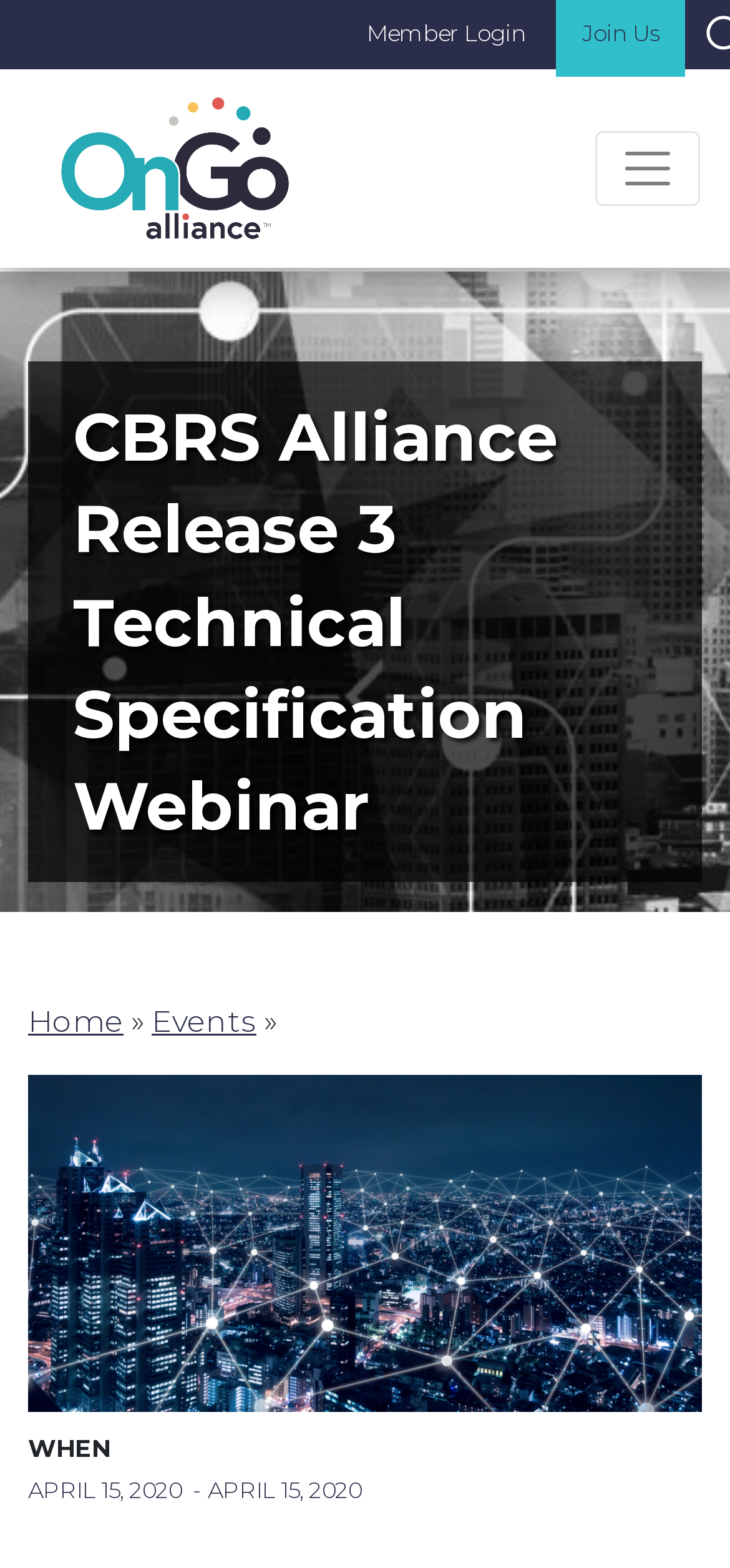Based on the image, please elaborate on the answer to the following question:
What is the image above the event date?

I found the image above the event date by looking at the image element with no description, which is located above the event date 'APRIL 15, 2020'.